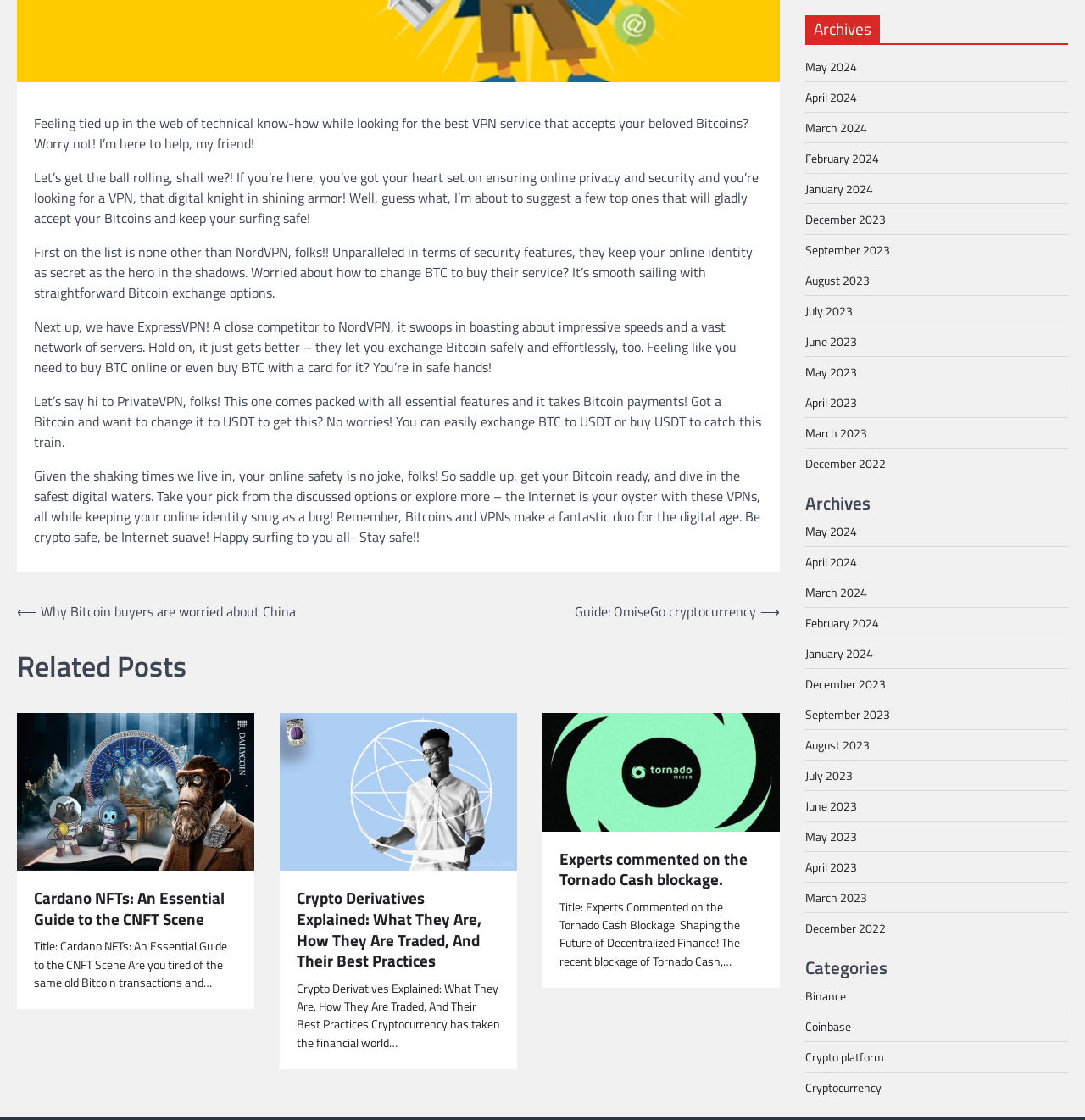Find the UI element described as: "Blog" and predict its bounding box coordinates. Ensure the coordinates are four float numbers between 0 and 1, [left, top, right, bottom].

None